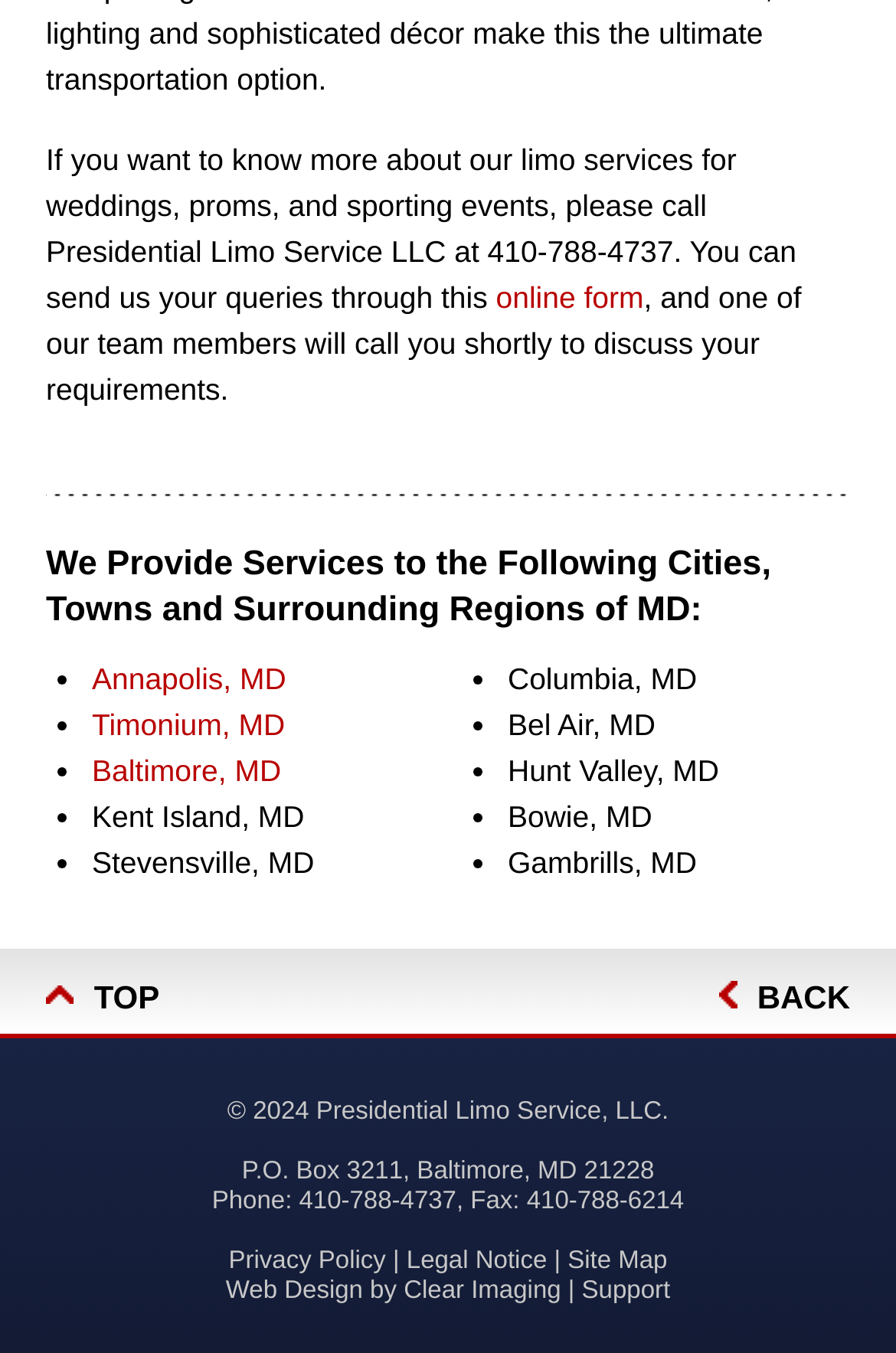Select the bounding box coordinates of the element I need to click to carry out the following instruction: "Go to home page".

None